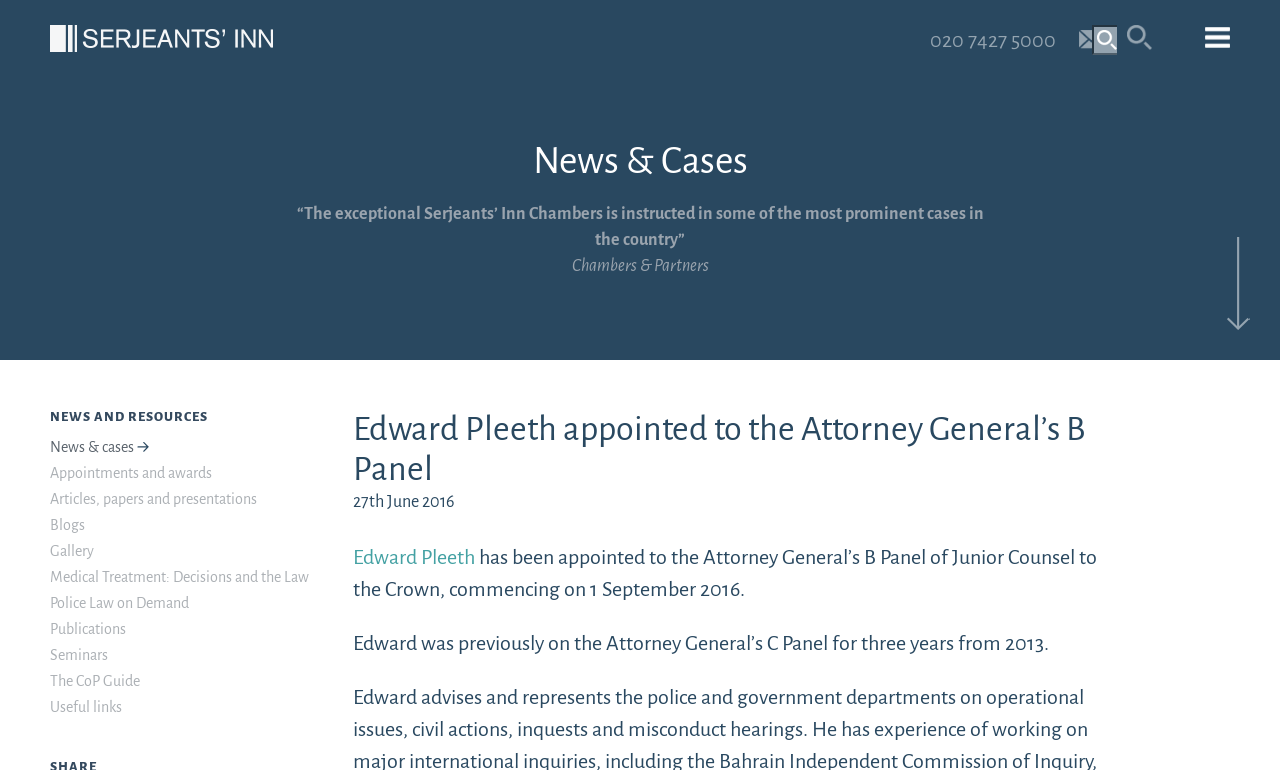How many tabs are in the tablist?
Using the screenshot, give a one-word or short phrase answer.

12